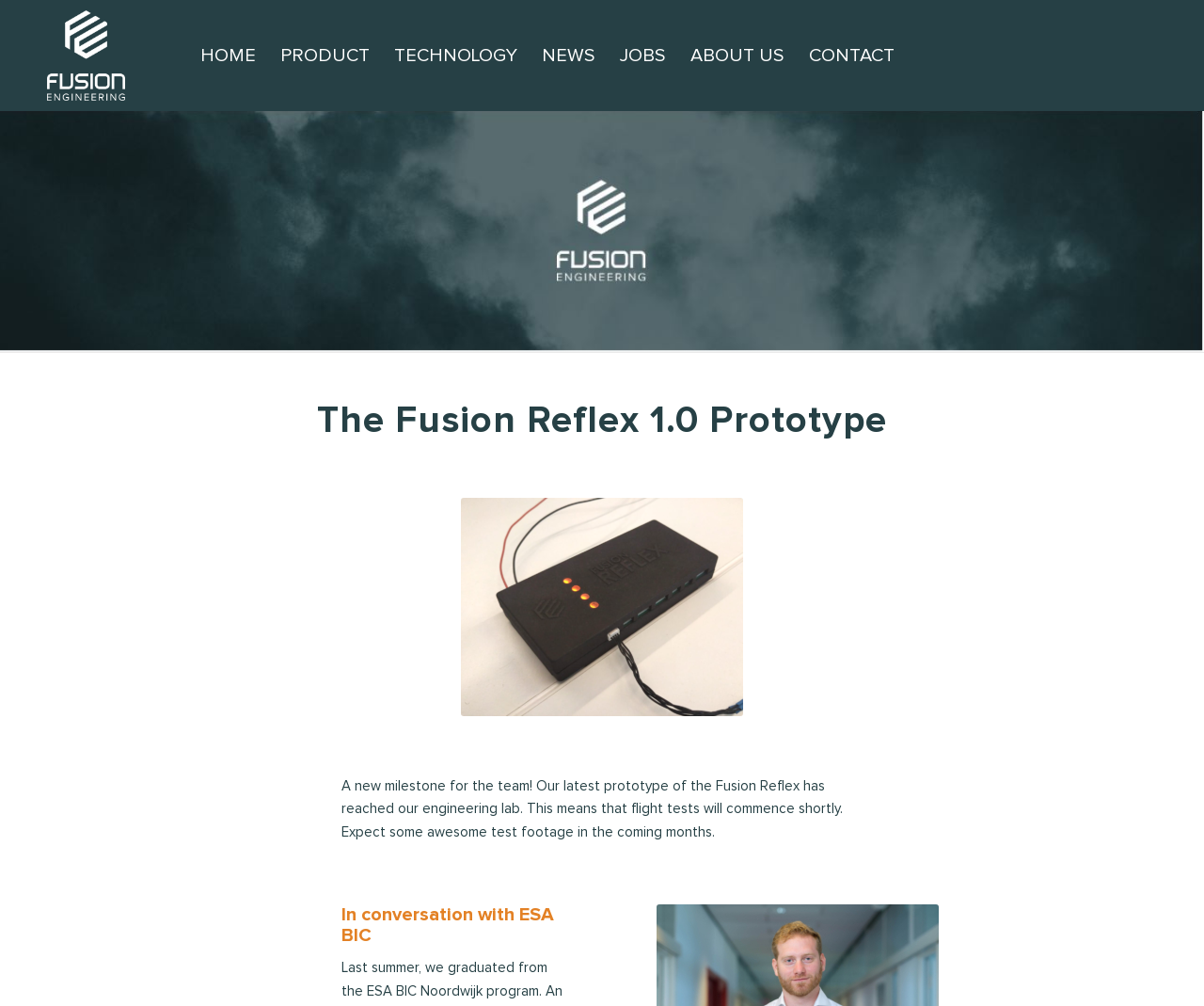Please provide a detailed answer to the question below based on the screenshot: 
What is the name of the prototype?

I found the answer by looking at the heading element that says 'The Fusion Reflex 1.0 Prototype'. This heading is likely to be the title of the main content, and it mentions the name of the prototype.